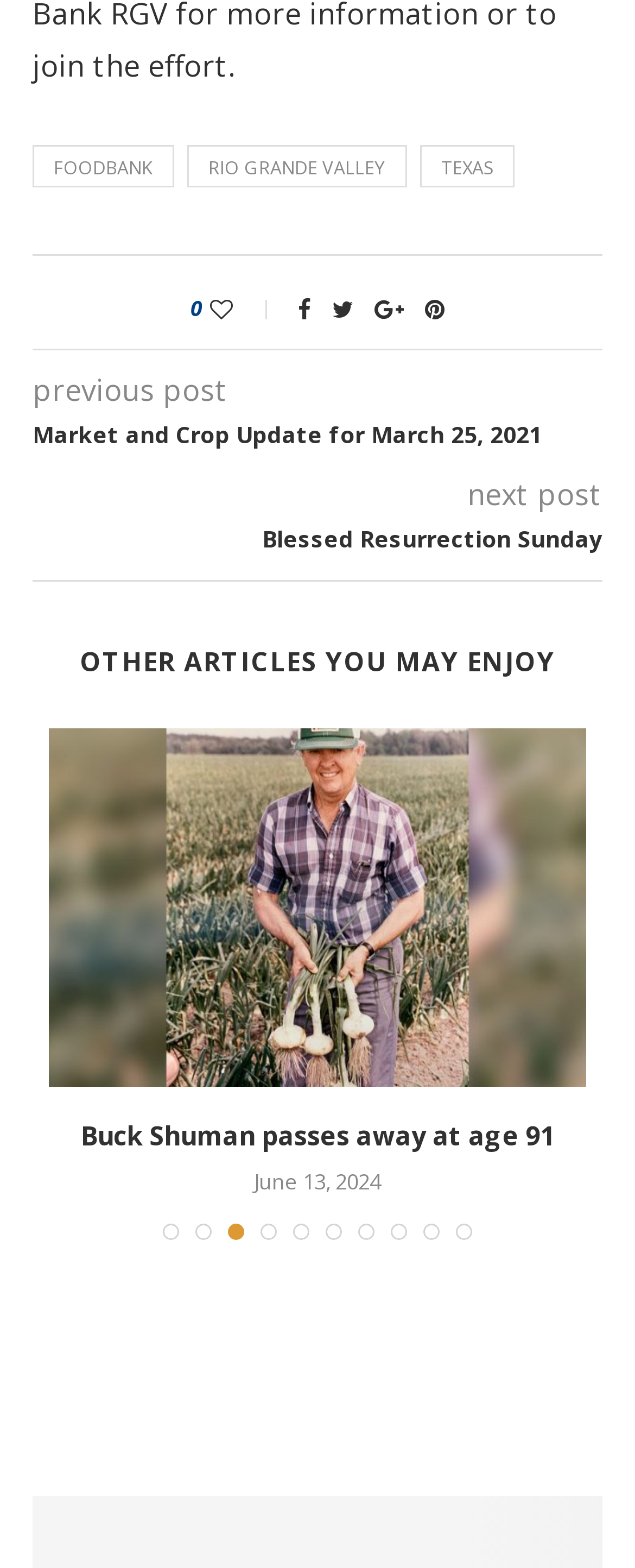Kindly determine the bounding box coordinates for the clickable area to achieve the given instruction: "Learn about Car Safety Features".

None